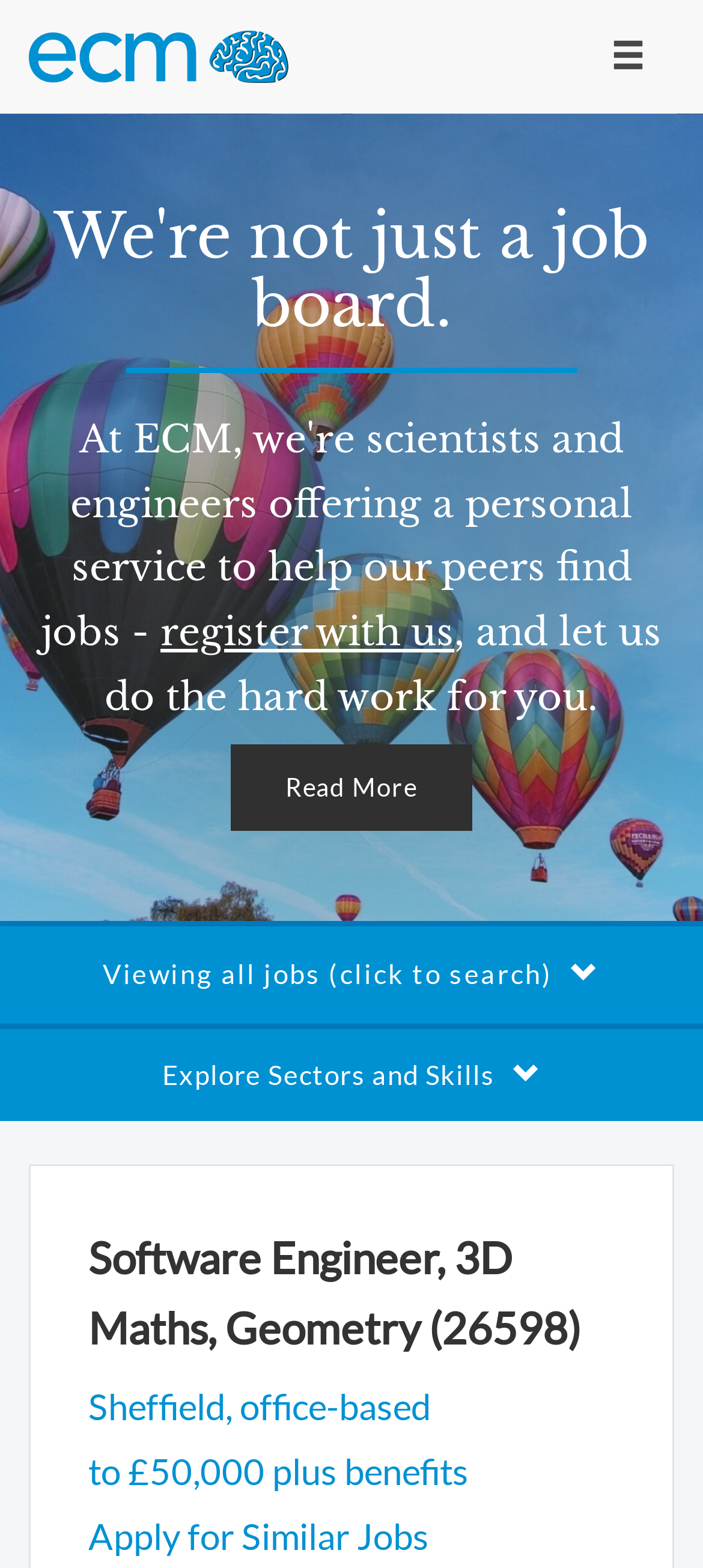What is the purpose of the 'register with us' link?
Based on the screenshot, provide your answer in one word or phrase.

To register with the website